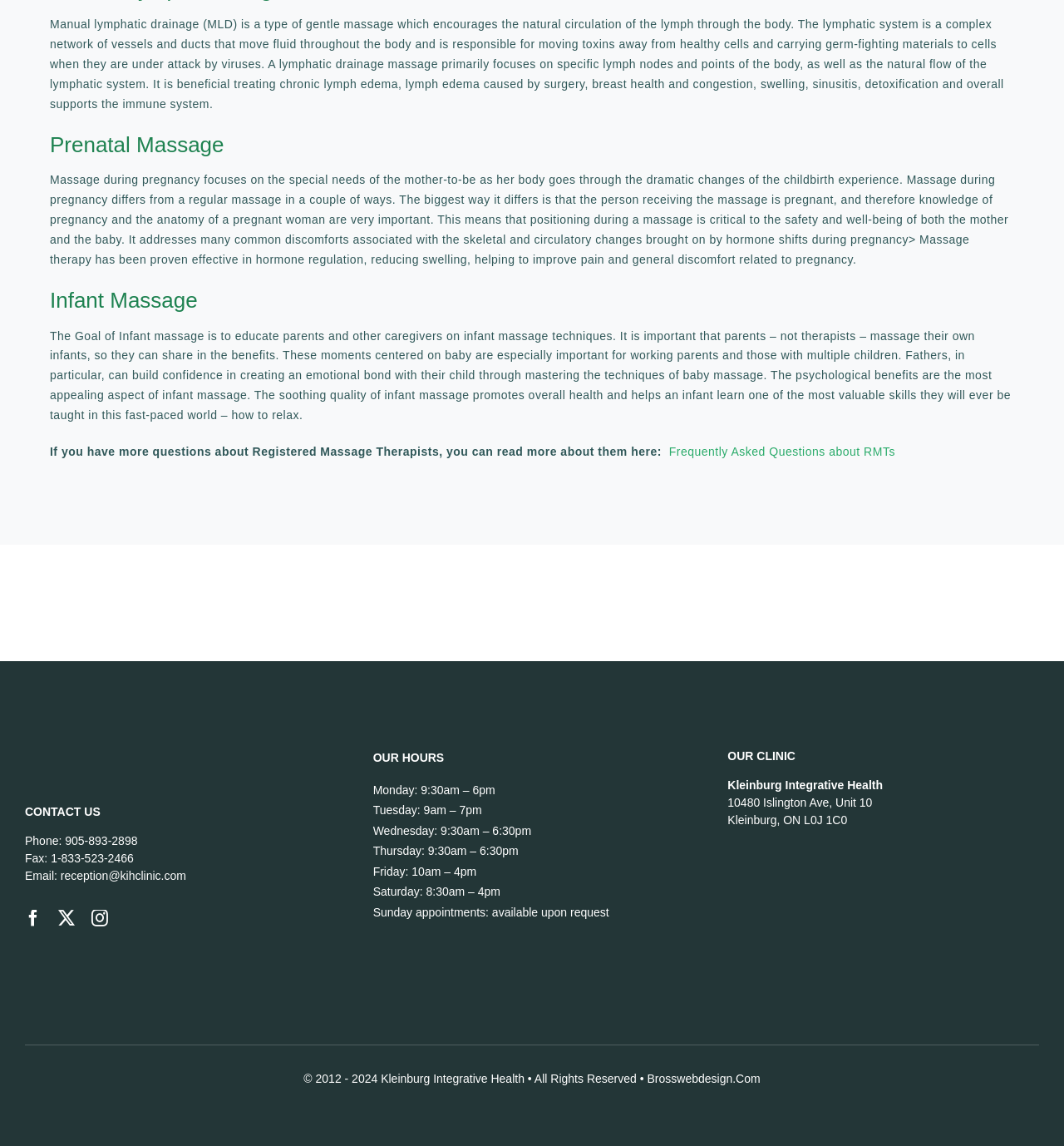What is the goal of infant massage?
Please give a detailed and thorough answer to the question, covering all relevant points.

Based on the StaticText element with ID 425, the goal of infant massage is to educate parents and other caregivers on infant massage techniques, so they can share in the benefits and promote overall health and relaxation in their infants.